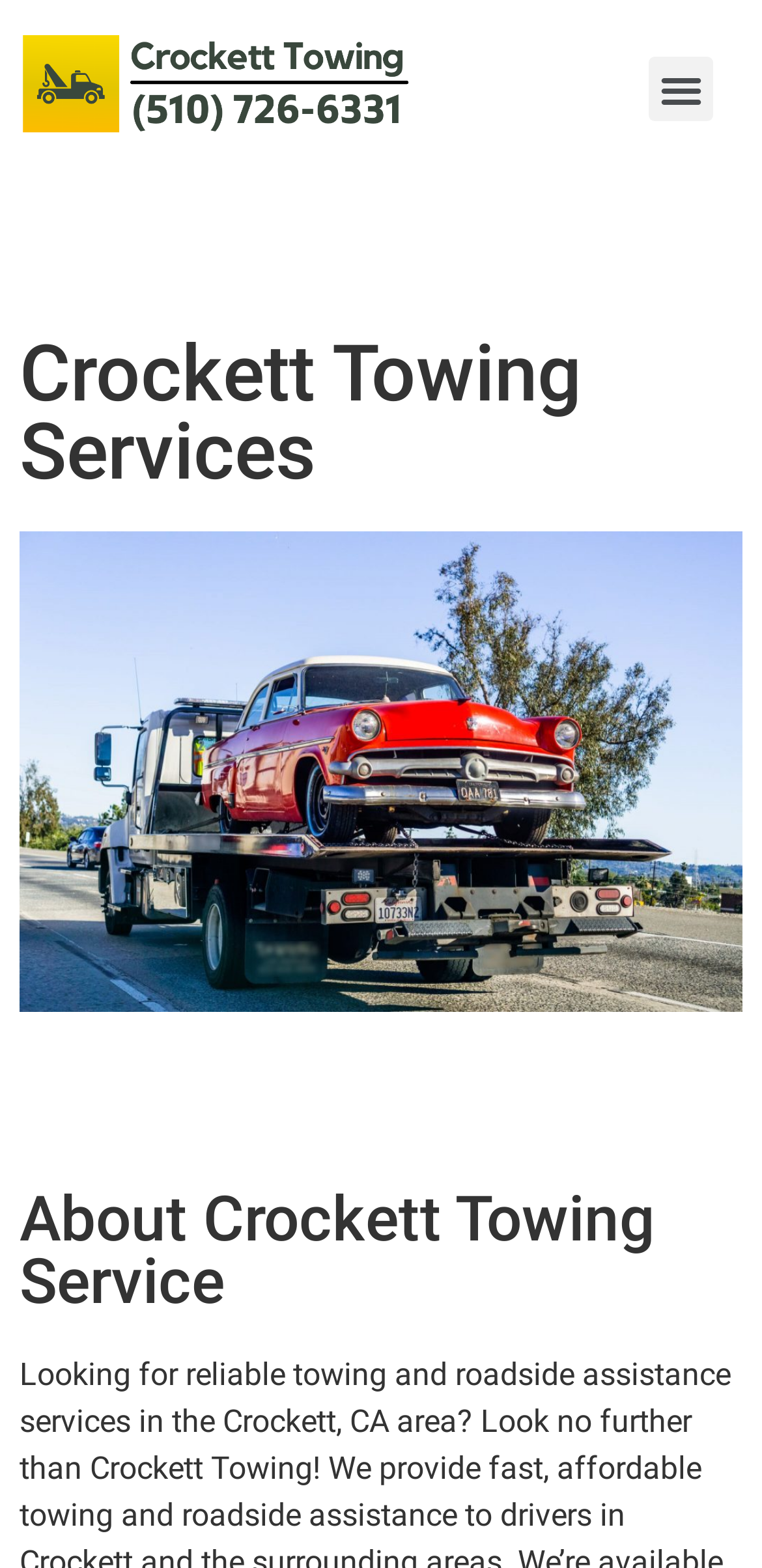Can you extract the headline from the webpage for me?

Crockett Towing Services